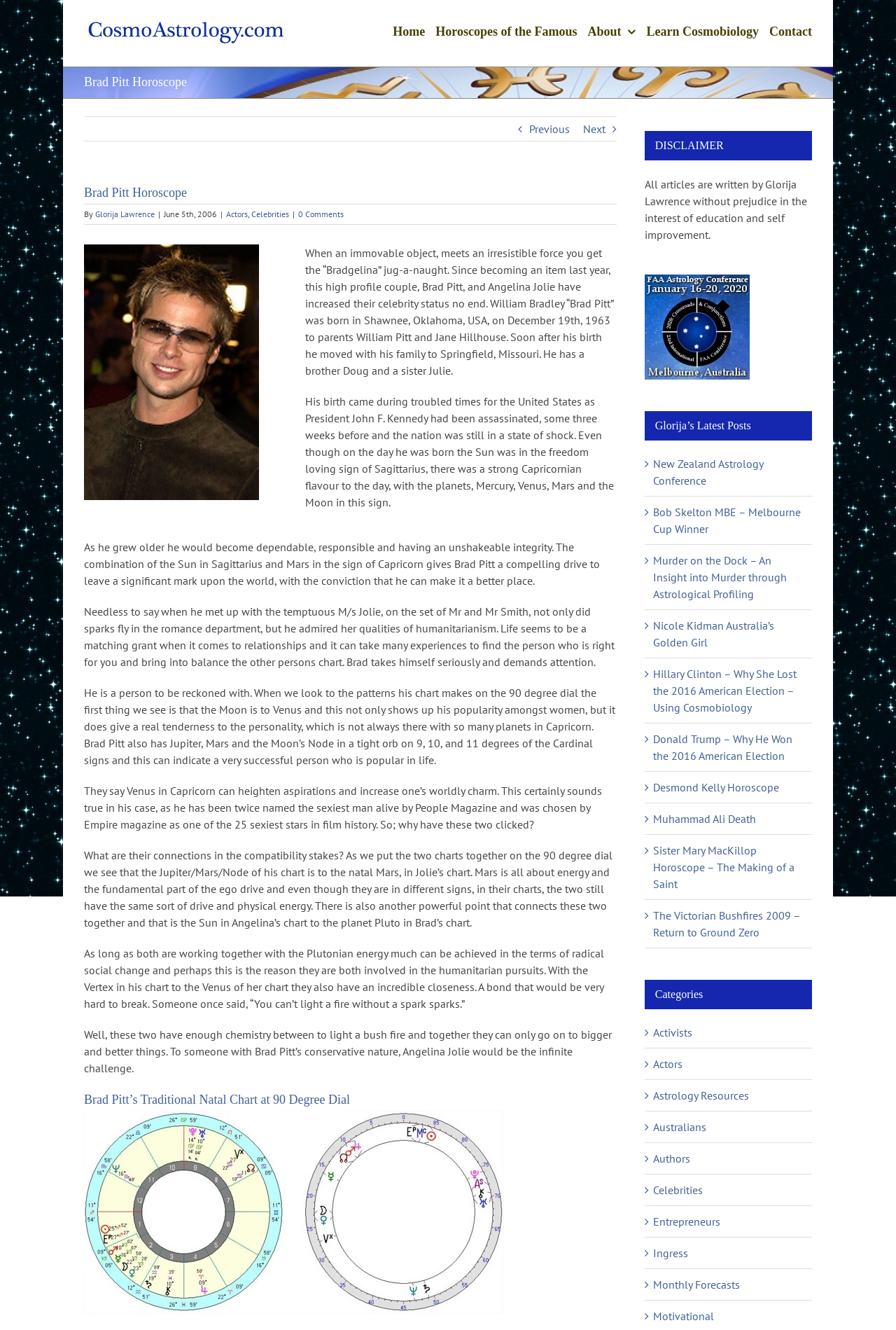Provide the bounding box coordinates of the section that needs to be clicked to accomplish the following instruction: "Click on the 'Actors' category."

[0.252, 0.157, 0.277, 0.165]